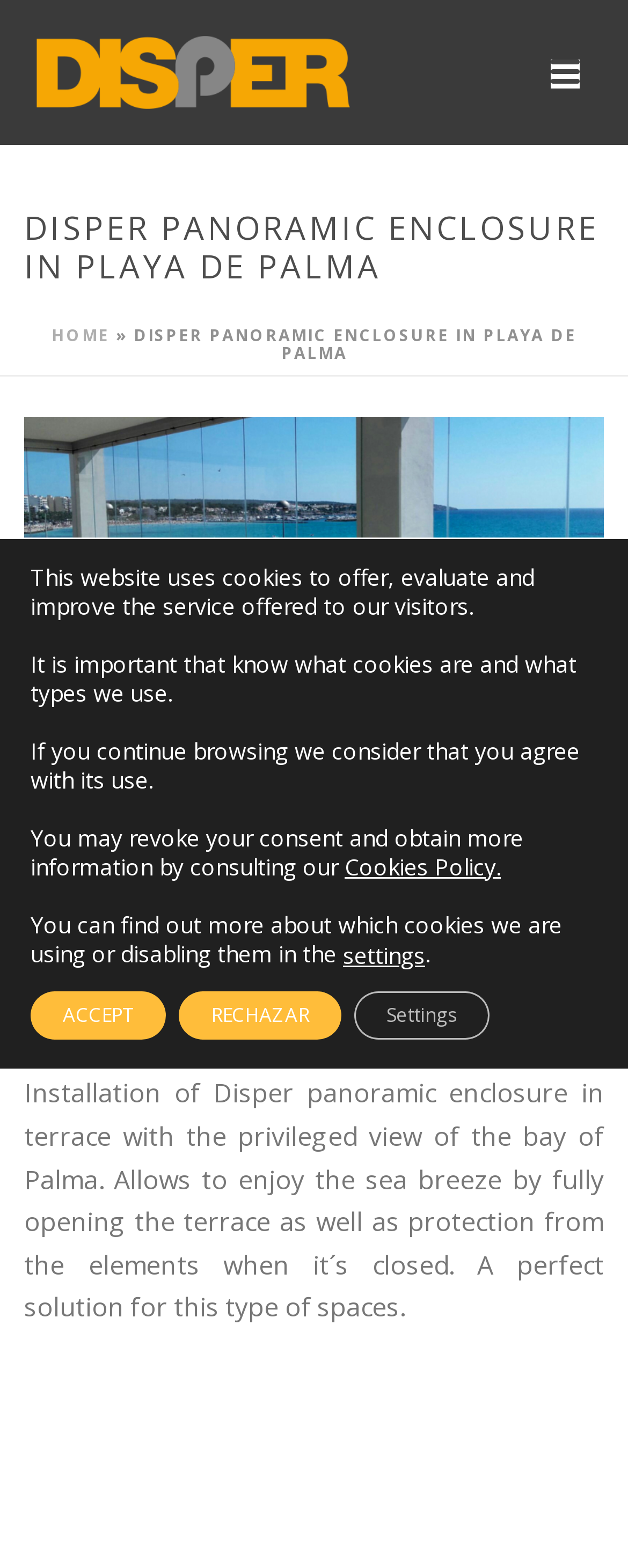What is the purpose of the Disper panoramic enclosure?
Give a one-word or short-phrase answer derived from the screenshot.

Enjoy sea breeze and protection